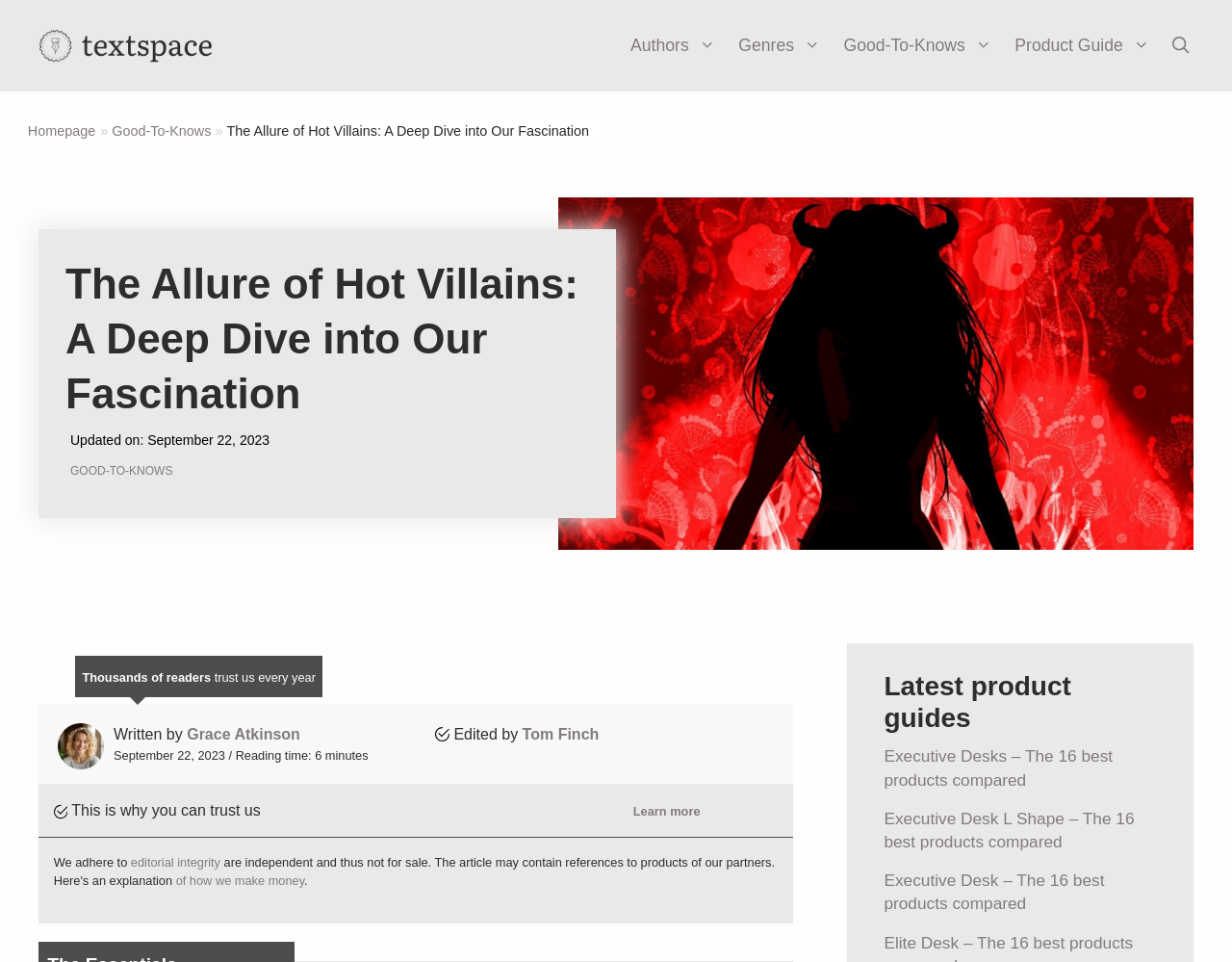Look at the image and answer the question in detail:
How many minutes is the reading time of the article?

I determined the reading time by looking at the figure element with the image 'hot villains' and finding the adjacent static text 'September 22, 2023 / Reading time: 6 minutes'.